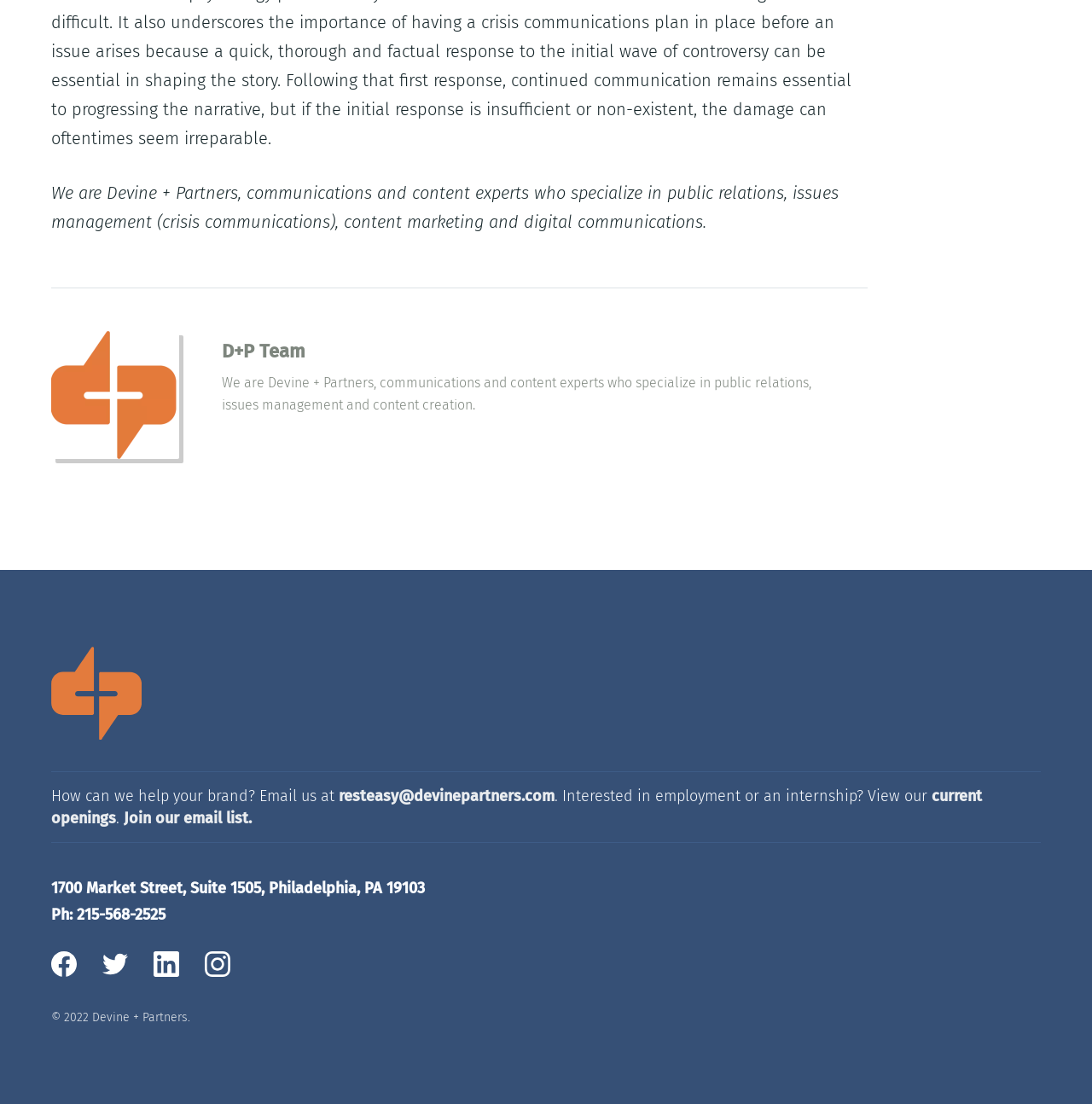Identify the bounding box for the UI element specified in this description: "CCTV Inspections". The coordinates must be four float numbers between 0 and 1, formatted as [left, top, right, bottom].

None